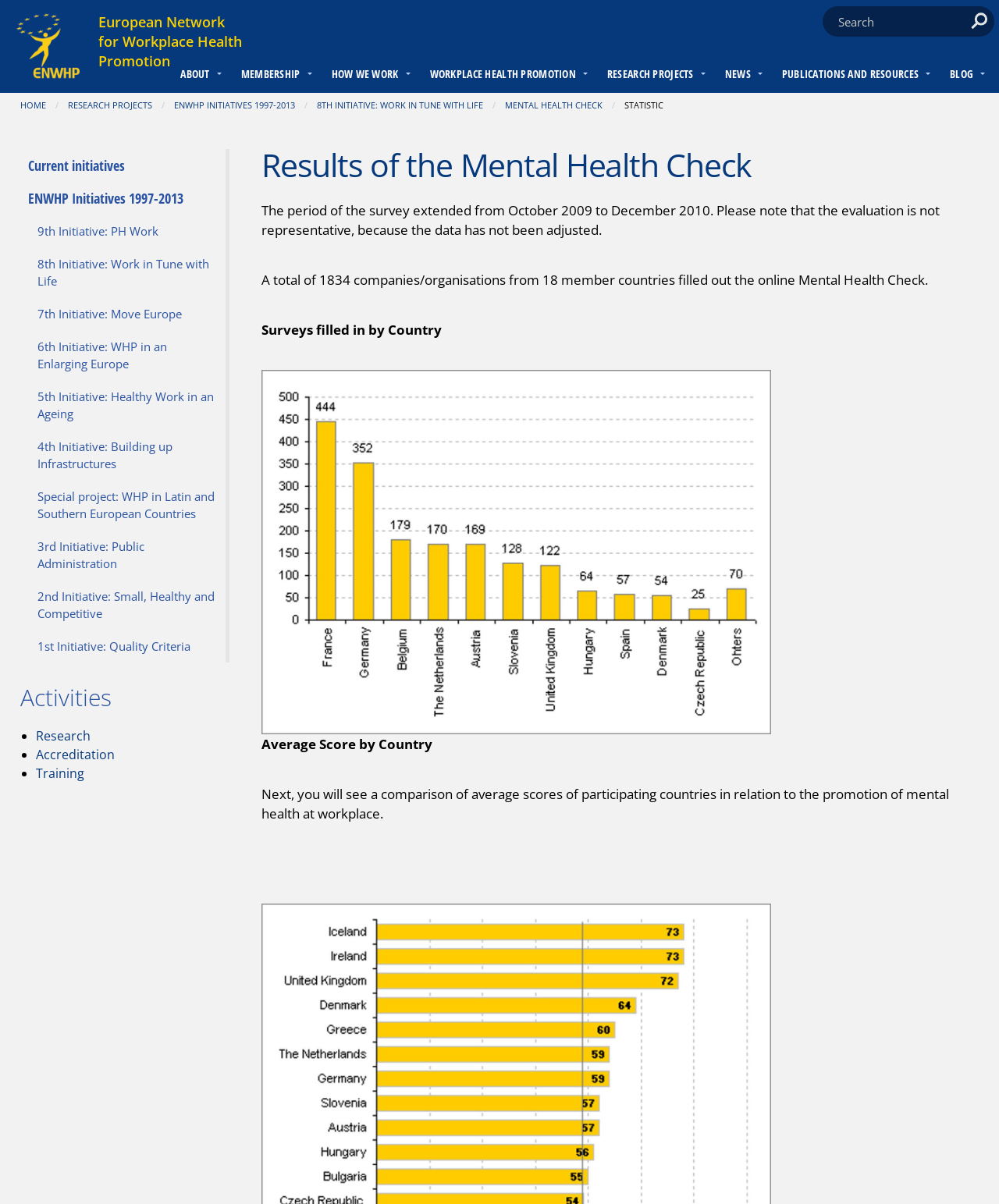What is the text of the navigation element at the top of the webpage?
Based on the visual content, answer with a single word or a brief phrase.

You are at